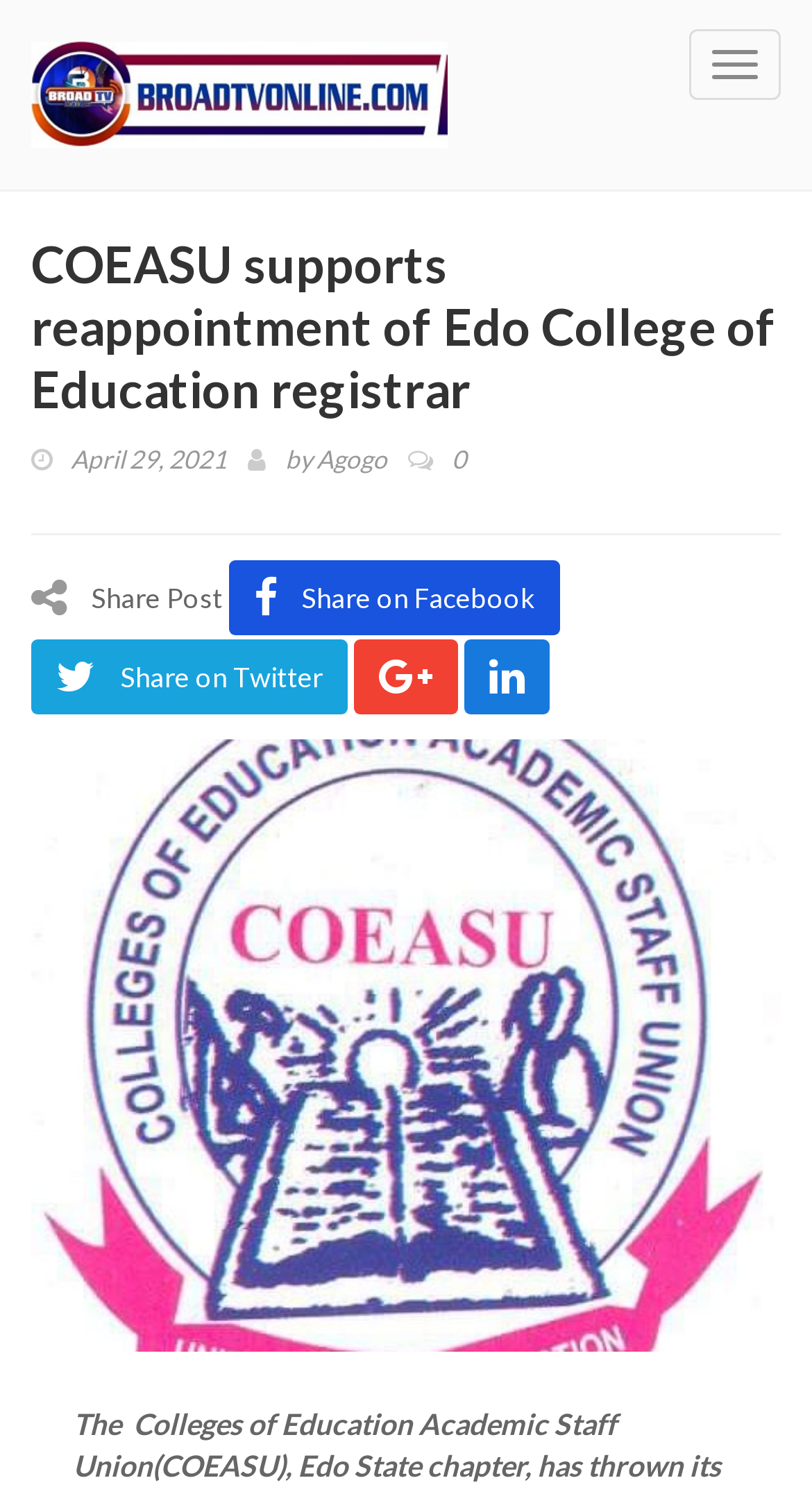Detail the features and information presented on the webpage.

The webpage appears to be a news article page. At the top left corner, there is a logo image of "Broad TV Online" with a link to the website. Next to the logo, there is a button labeled "Toggle navigation". 

Below the logo, there is a heading that reads "COEASU supports reappointment of Edo College of Education registrar". Underneath the heading, there is a publication date "April 29, 2021" followed by the author's name "Agogo". 

On the same line as the author's name, there are several social media sharing links, including Facebook, Twitter, and two other platforms represented by icons. The "Share Post" text is located above these social media links.

There are a total of 5 links on the page, including the website logo, the social media sharing links, and the author's name. There are also 2 buttons, one for toggling navigation and another for sharing on Facebook.